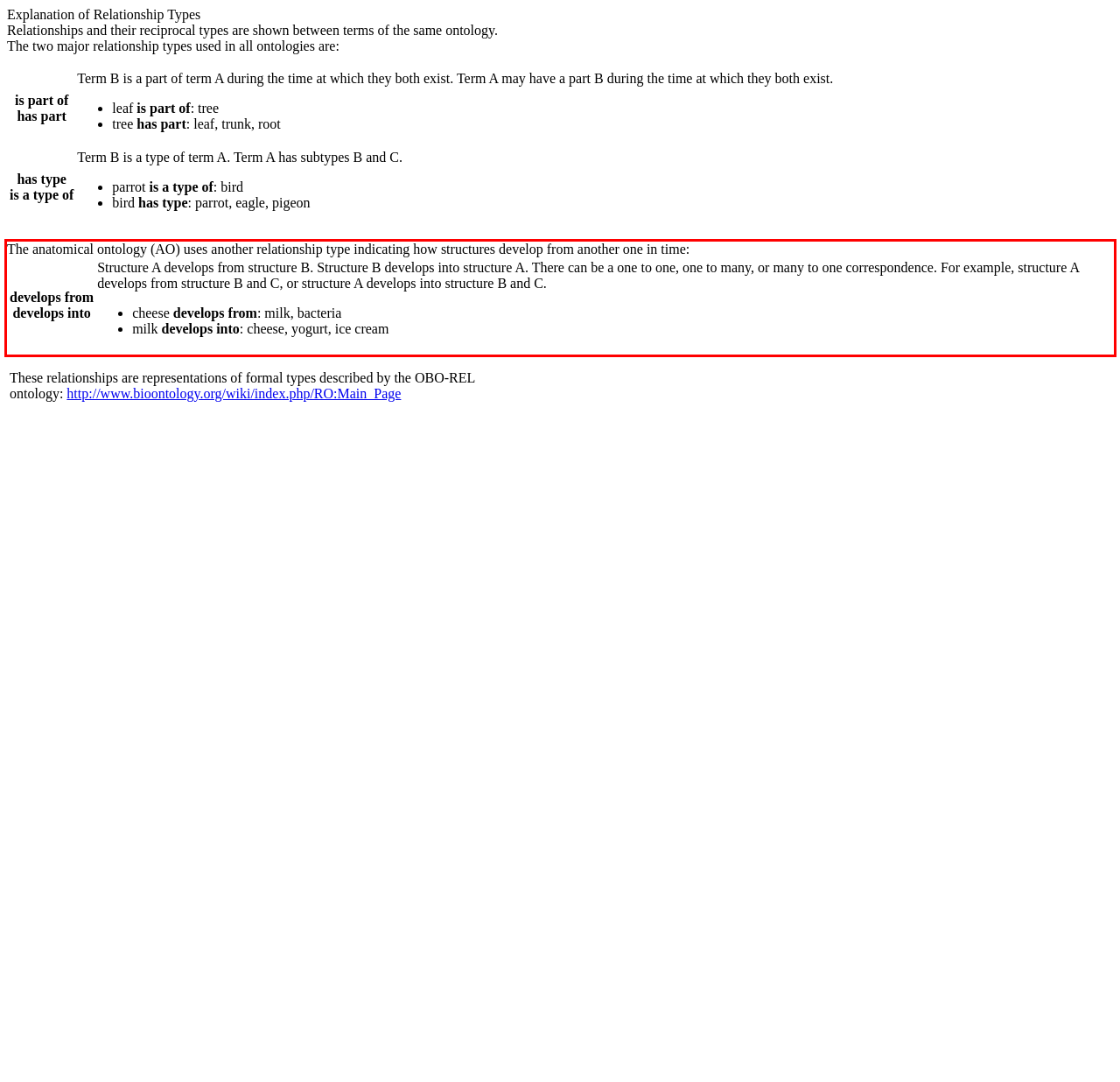Examine the webpage screenshot and use OCR to obtain the text inside the red bounding box.

The anatomical ontology (AO) uses another relationship type indicating how structures develop from another one in time: develops from develops into	Structure A develops from structure B. Structure B develops into structure A. There can be a one to one, one to many, or many to one correspondence. For example, structure A develops from structure B and C, or structure A develops into structure B and C. cheese develops from: milk, bacteria milk develops into: cheese, yogurt, ice cream